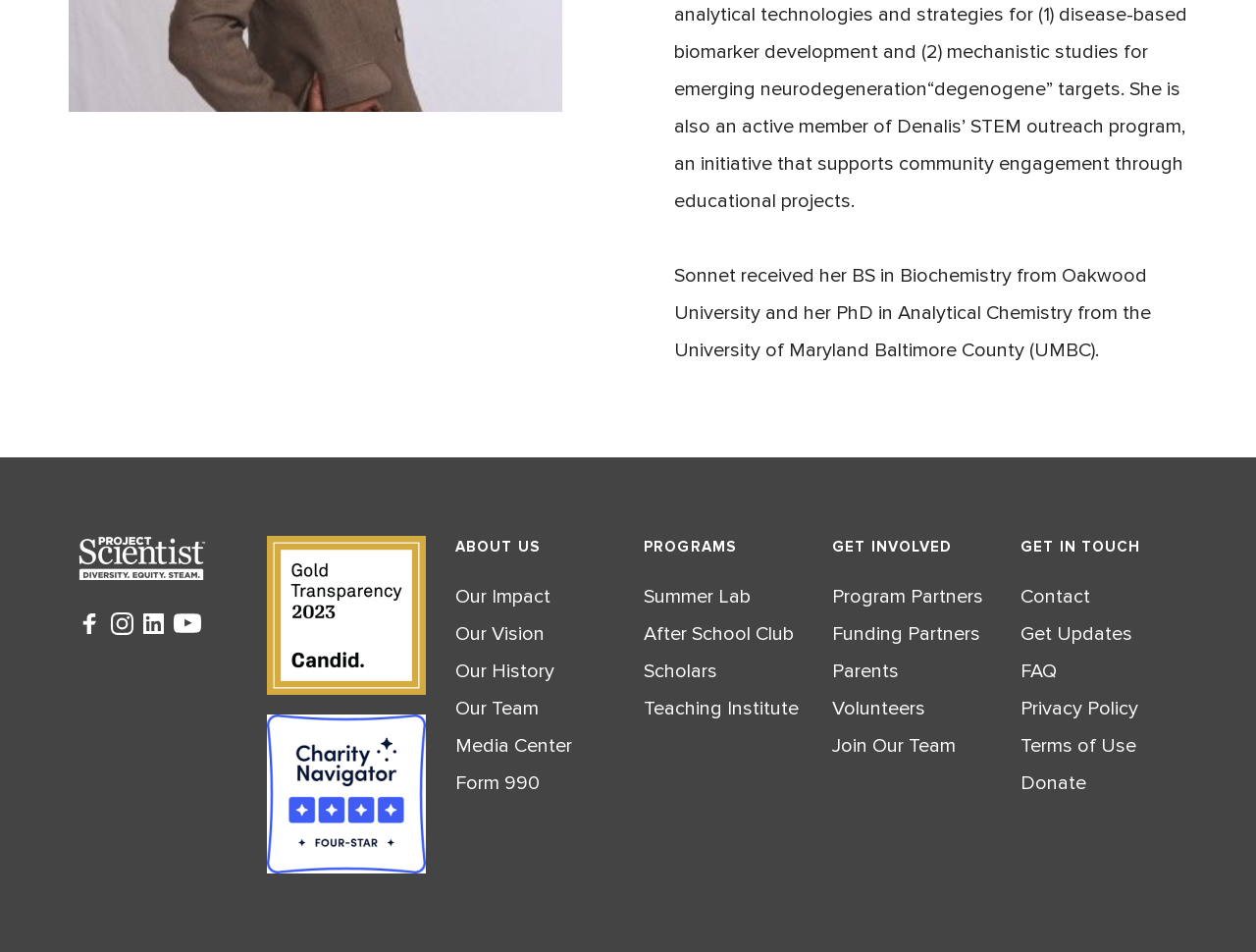Find the bounding box coordinates for the UI element whose description is: "Volunteers". The coordinates should be four float numbers between 0 and 1, in the format [left, top, right, bottom].

[0.663, 0.731, 0.741, 0.756]